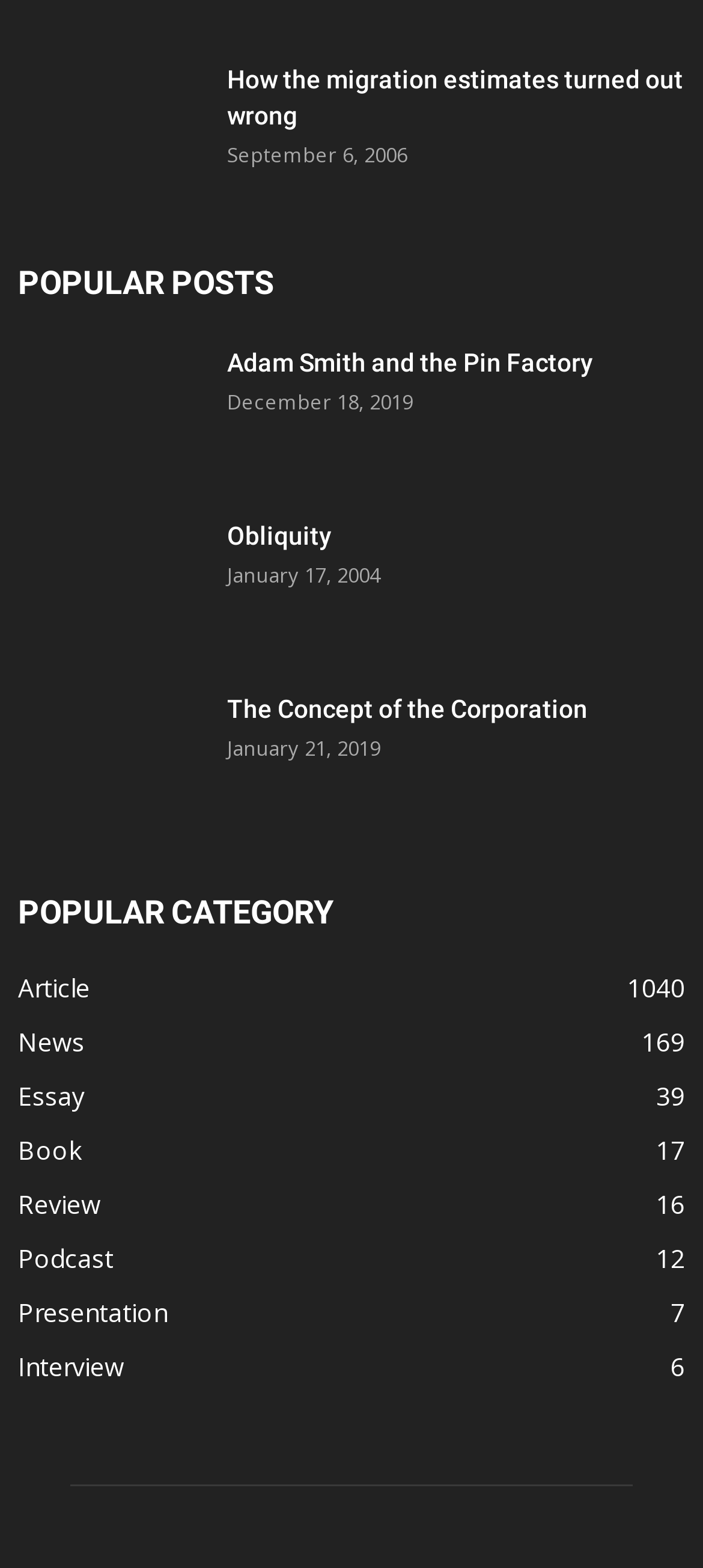Determine the bounding box coordinates of the clickable region to follow the instruction: "read the article about how the migration estimates turned out wrong".

[0.323, 0.039, 0.974, 0.085]